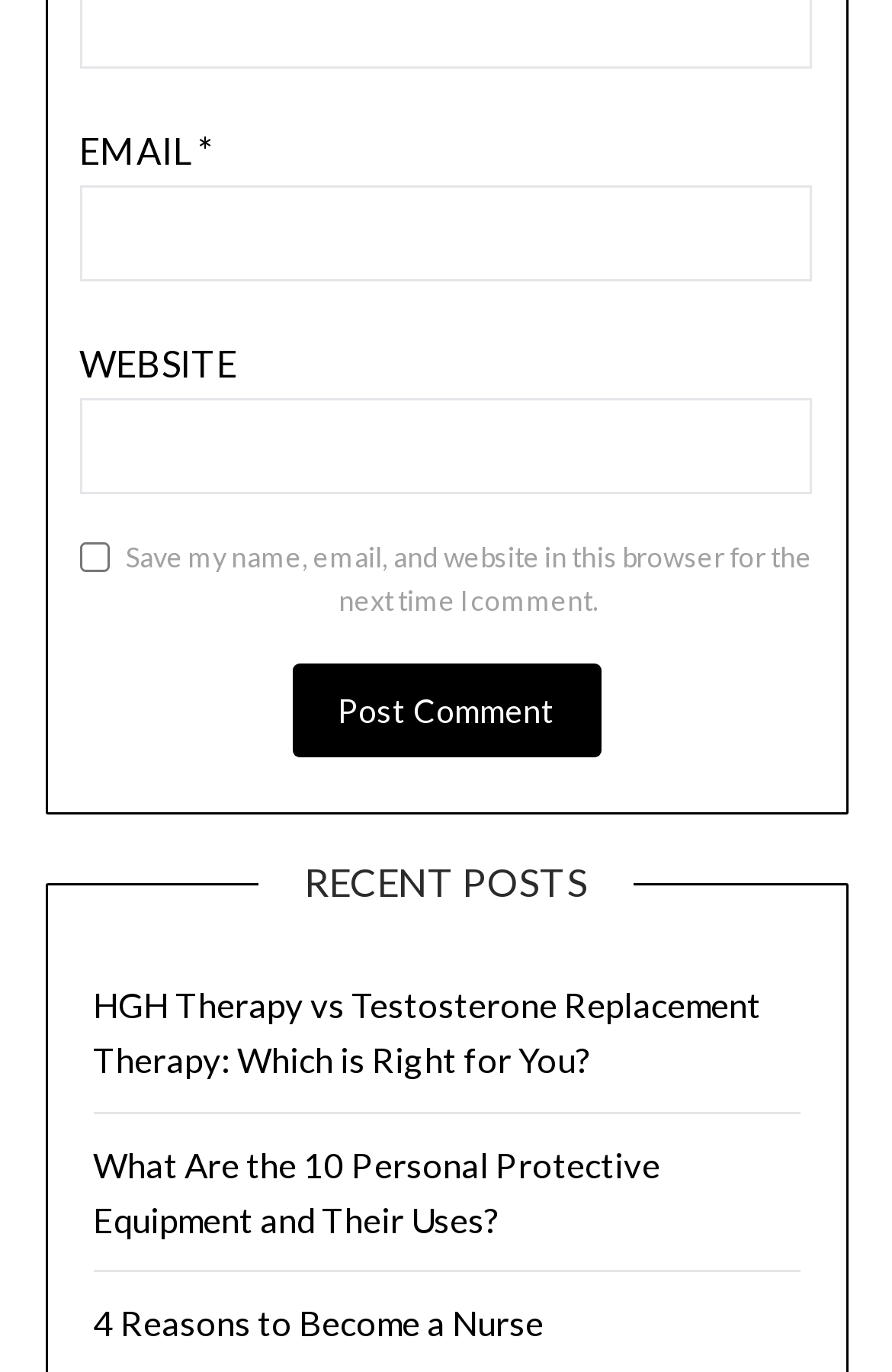Give a short answer using one word or phrase for the question:
What is the button below the comment form for?

Post Comment